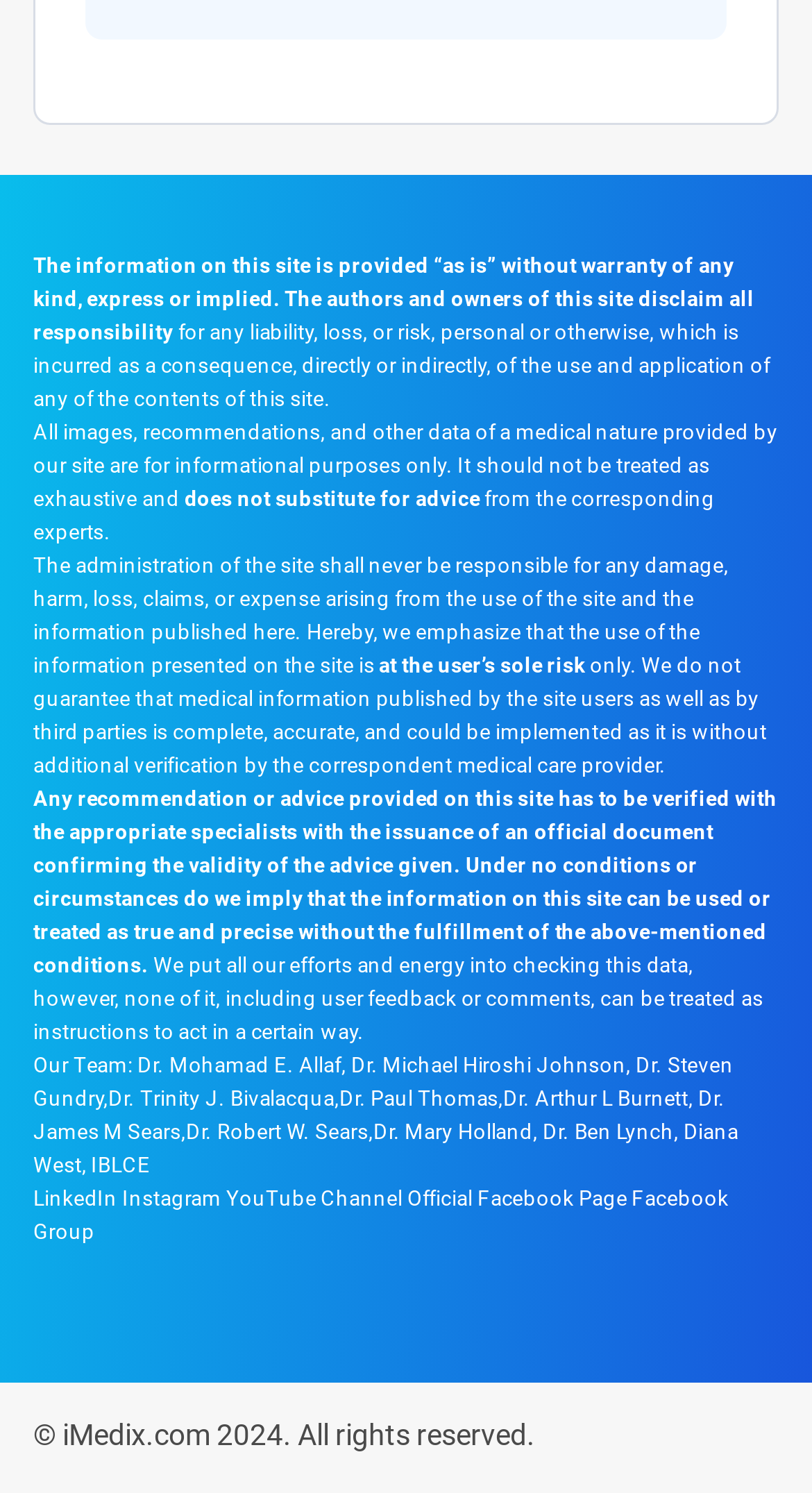Identify the bounding box coordinates of the section to be clicked to complete the task described by the following instruction: "Visit LinkedIn". The coordinates should be four float numbers between 0 and 1, formatted as [left, top, right, bottom].

[0.041, 0.795, 0.145, 0.81]